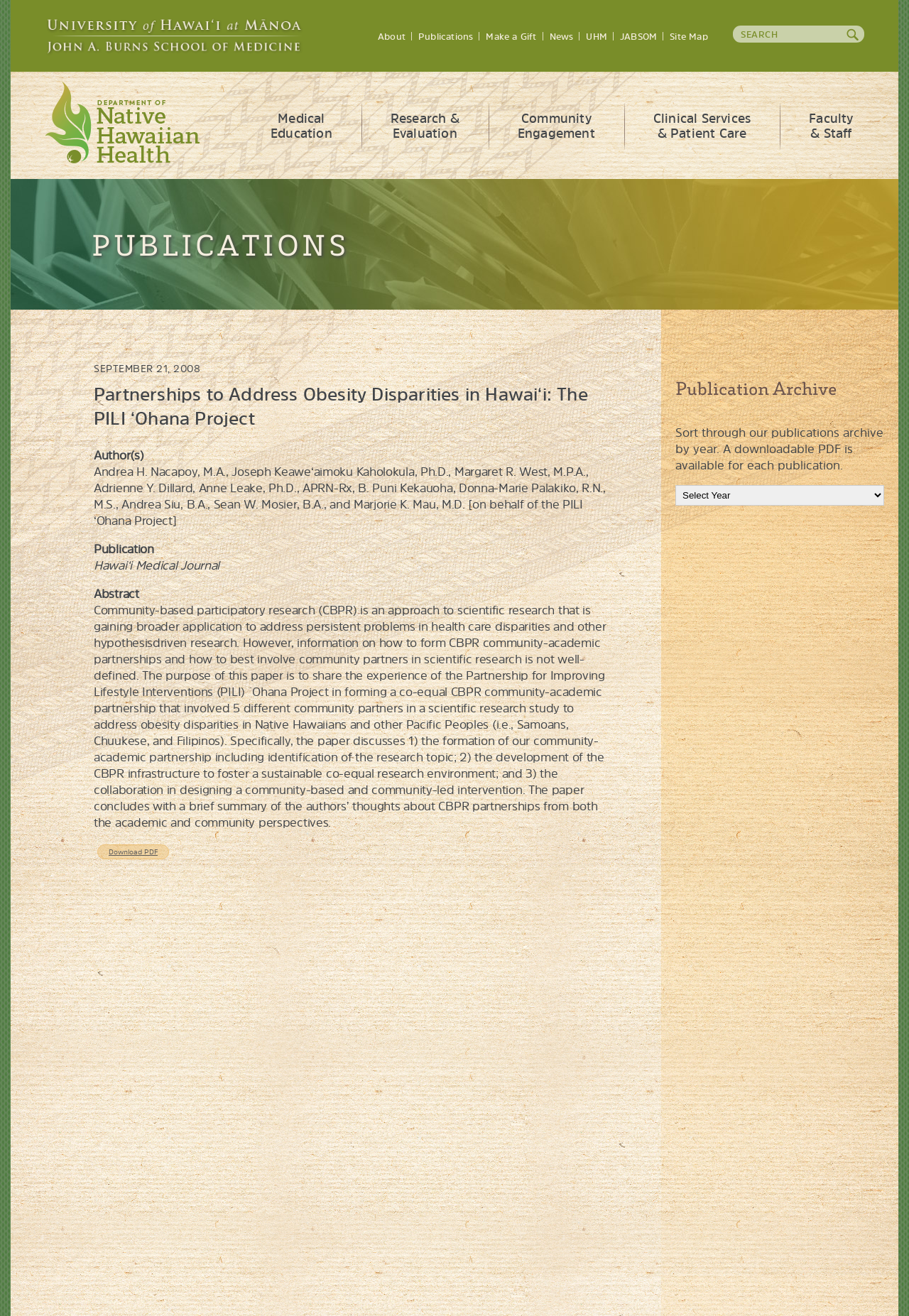Identify the bounding box coordinates of the specific part of the webpage to click to complete this instruction: "Download the PDF".

[0.107, 0.642, 0.186, 0.653]